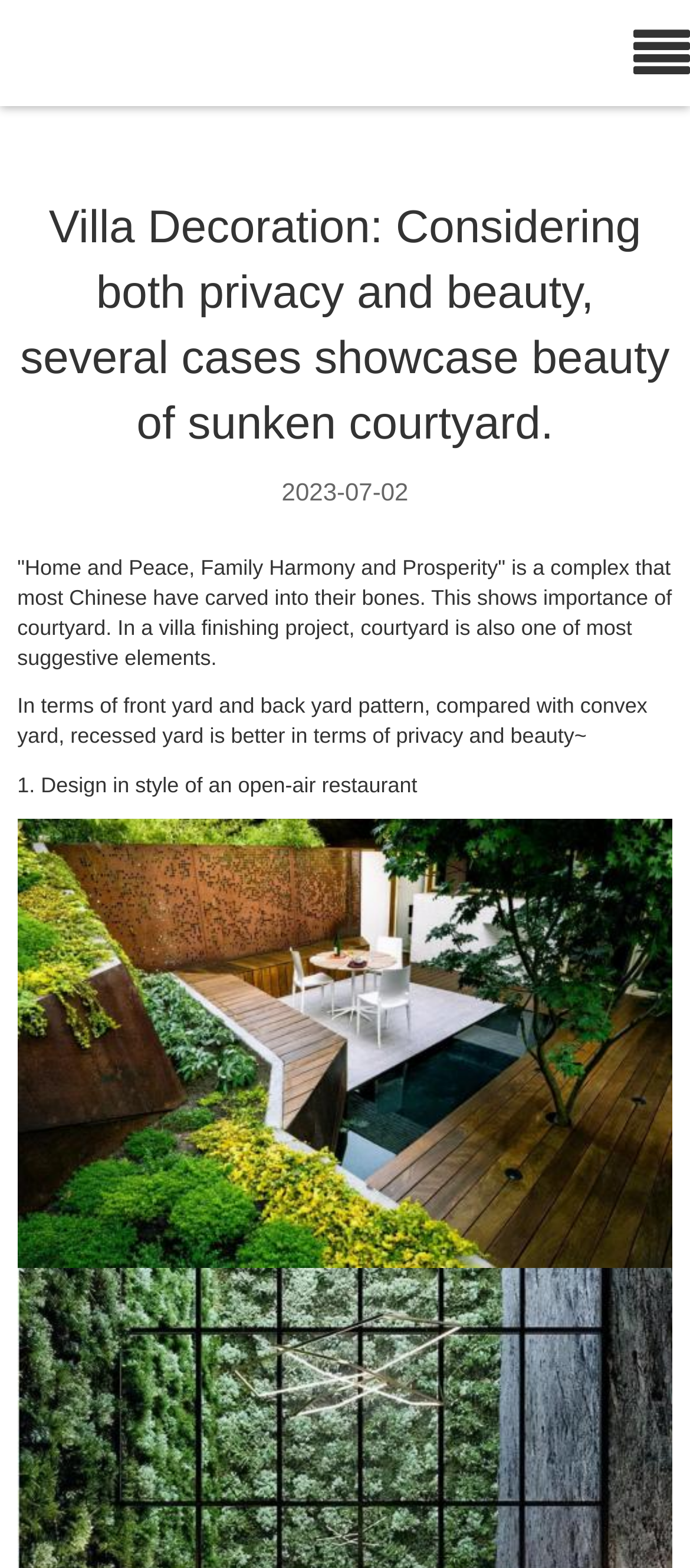Respond concisely with one word or phrase to the following query:
What is the benefit of a recessed yard?

better in terms of privacy and beauty